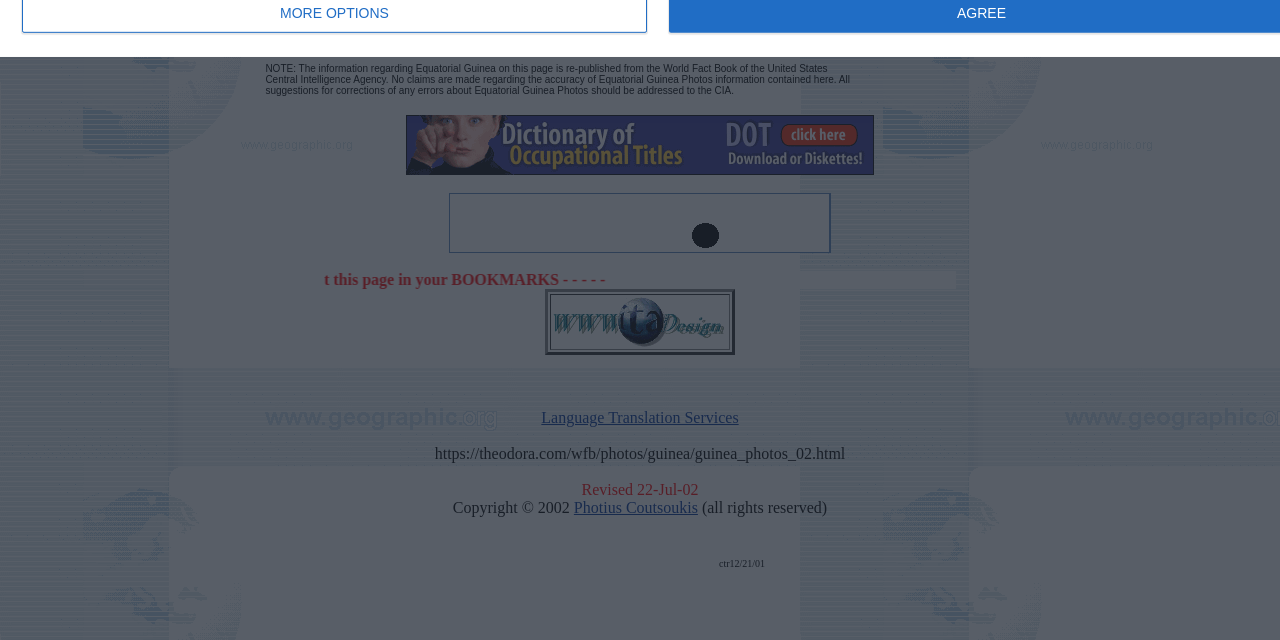Given the description: "Sign Up FREE Today", determine the bounding box coordinates of the UI element. The coordinates should be formatted as four float numbers between 0 and 1, [left, top, right, bottom].

None